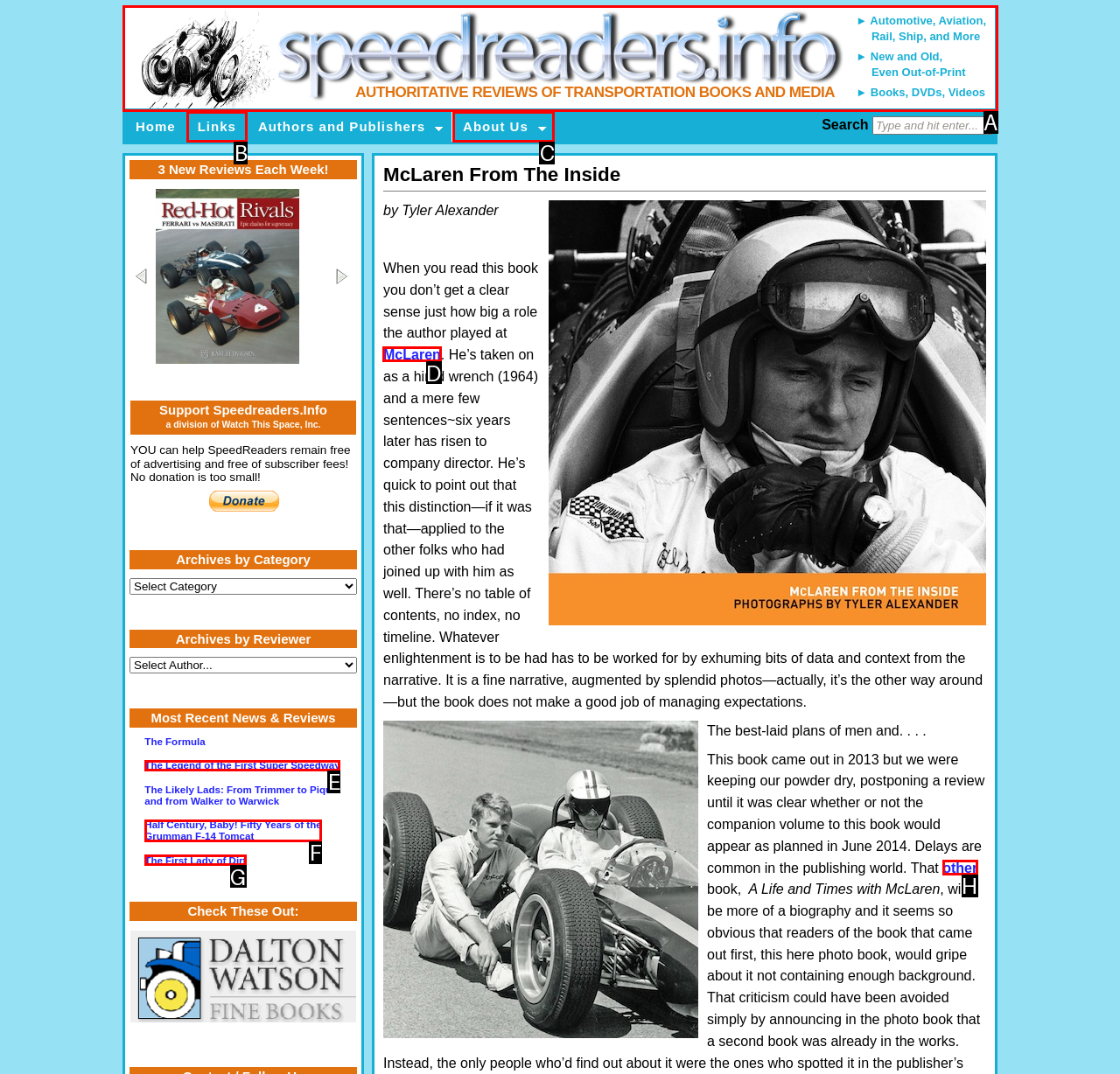For the task: Open the search function, tell me the letter of the option you should click. Answer with the letter alone.

None